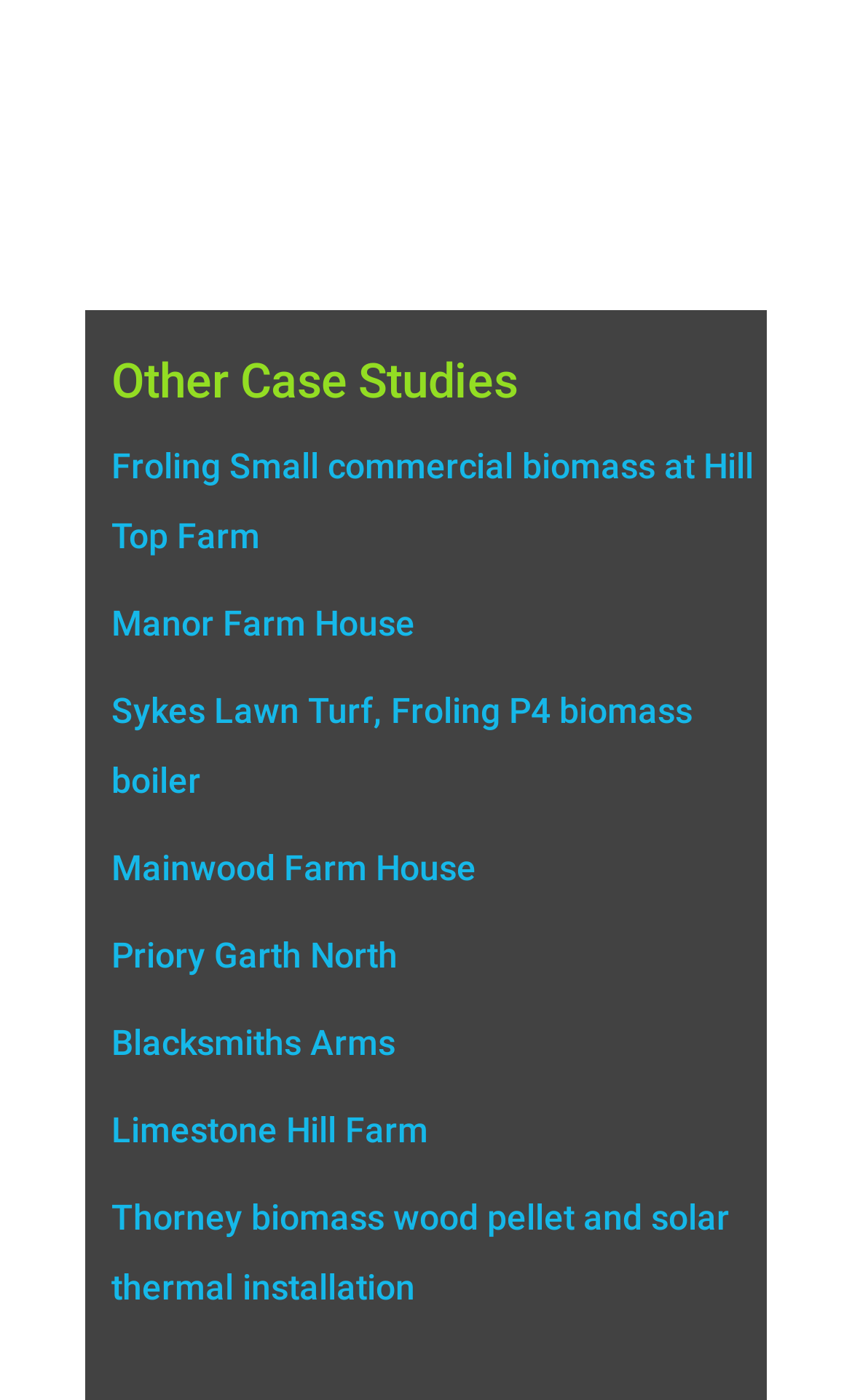Use the information in the screenshot to answer the question comprehensively: How many case studies are listed?

I counted the number of links under the 'Other Case Studies' heading, and there are 9 links, each representing a case study.